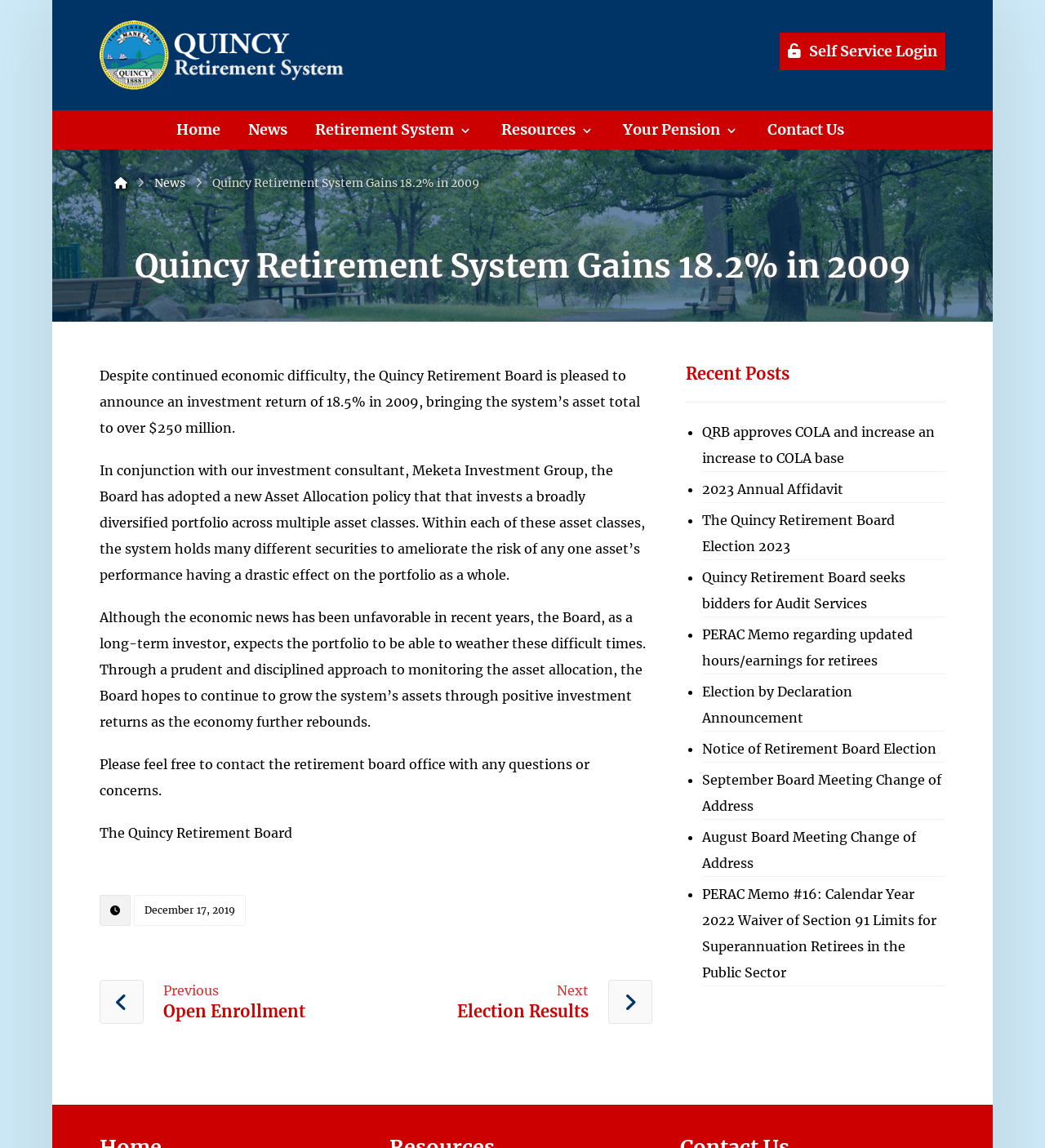Refer to the image and provide a thorough answer to this question:
What is the name of the investment consultant of the Quincy Retirement Board?

The answer can be found in the second paragraph of the webpage, which states 'In conjunction with our investment consultant, Meketa Investment Group, the Board has adopted a new Asset Allocation policy...'